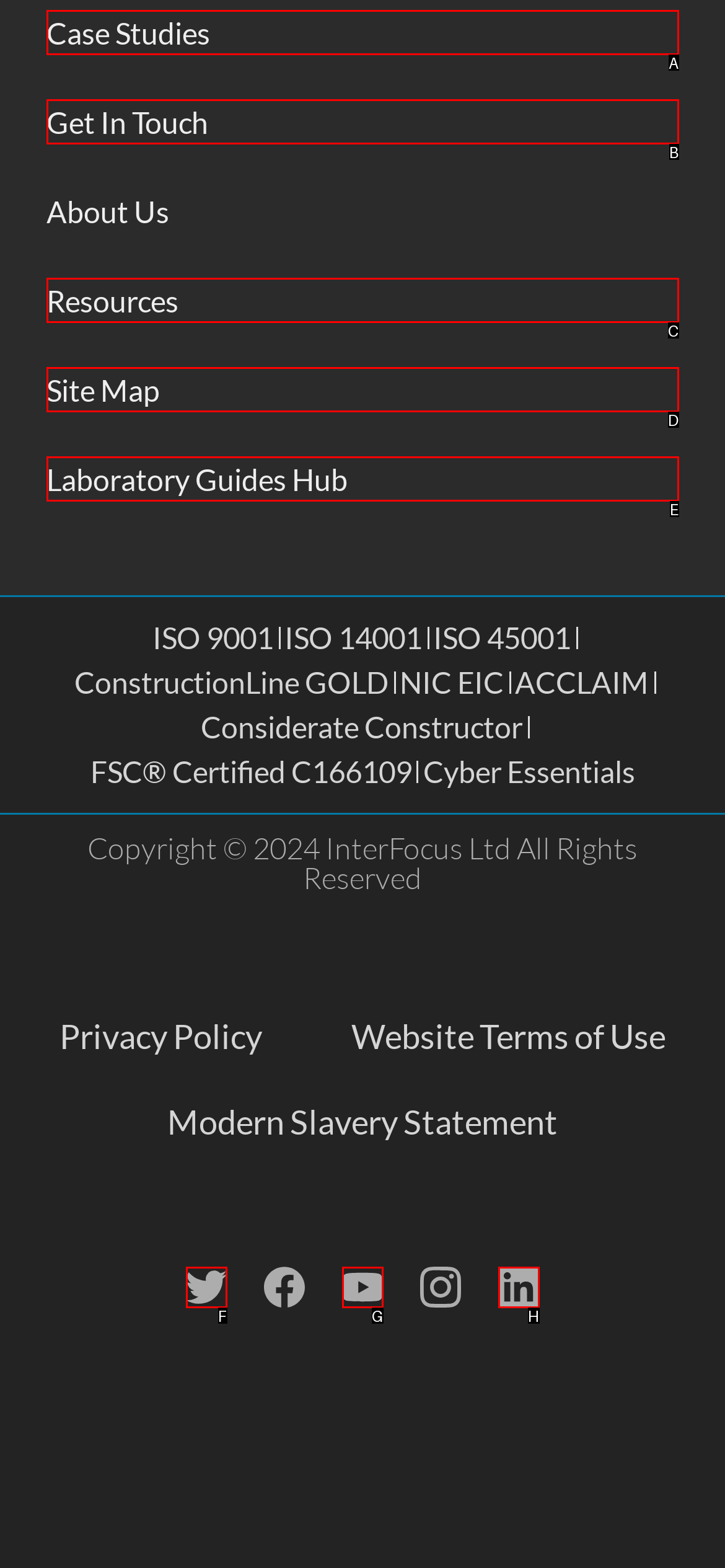Determine which option matches the description: Twitter Twitter. Answer using the letter of the option.

F